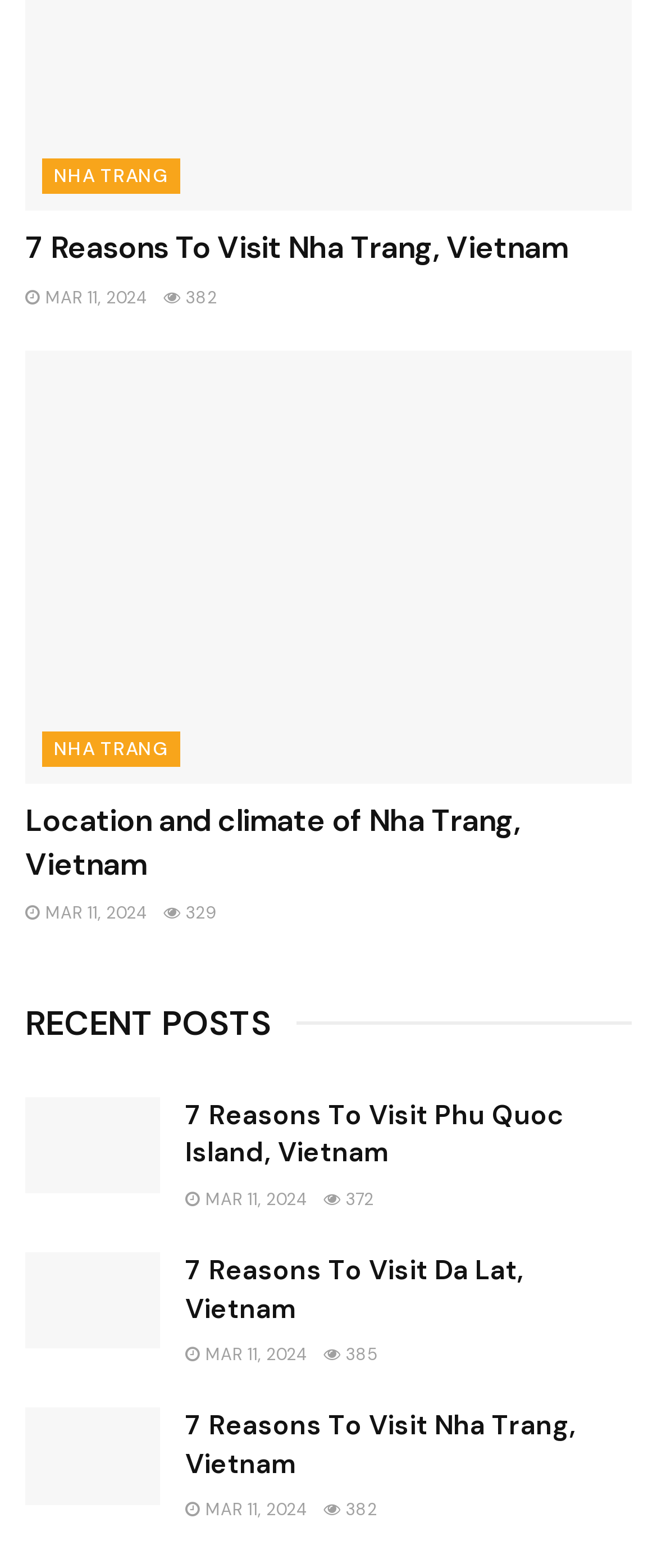Highlight the bounding box coordinates of the element that should be clicked to carry out the following instruction: "Click on the link to read about 7 Reasons To Visit Nha Trang, Vietnam again". The coordinates must be given as four float numbers ranging from 0 to 1, i.e., [left, top, right, bottom].

[0.282, 0.898, 0.962, 0.946]